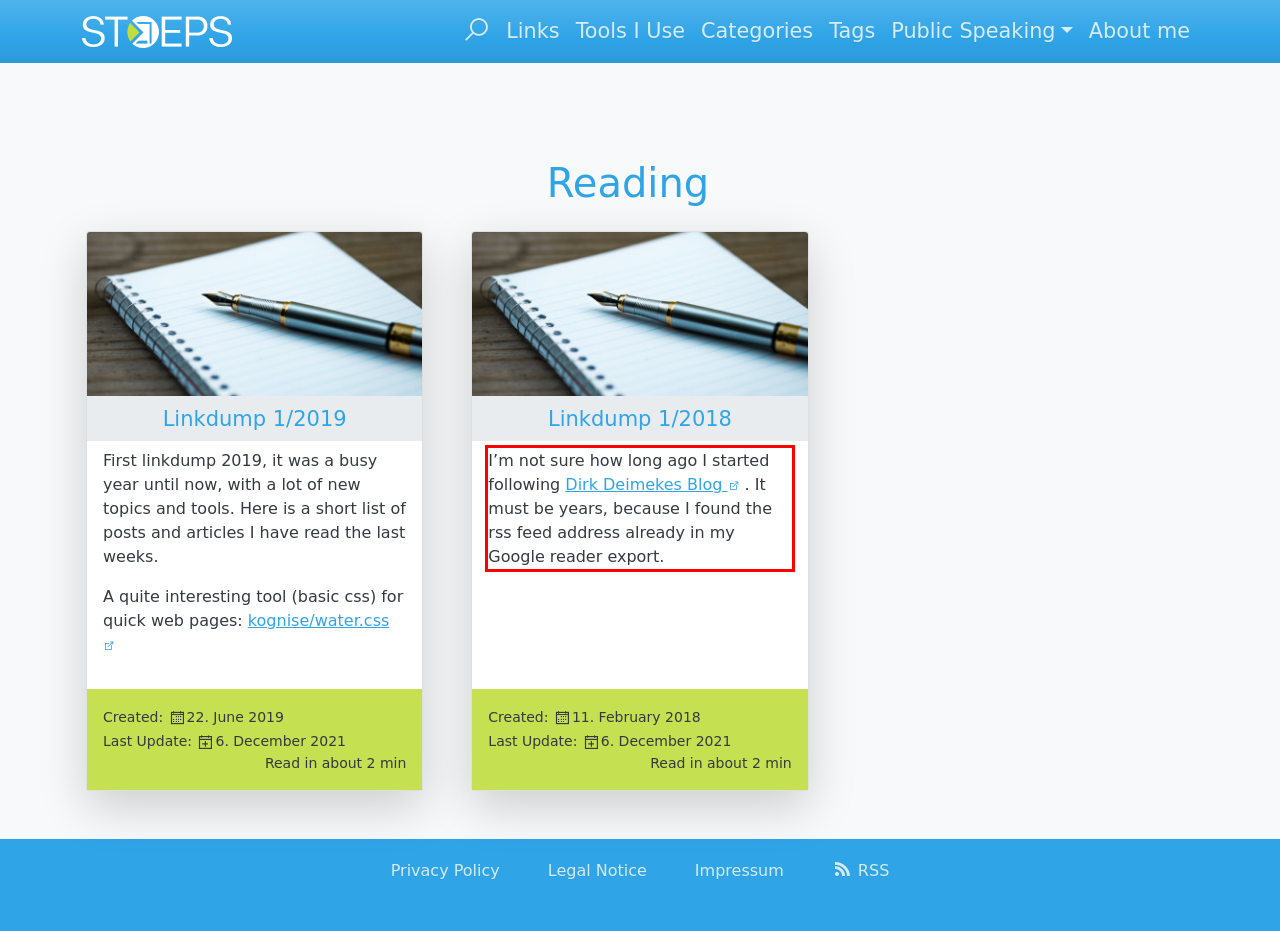You are provided with a screenshot of a webpage that includes a UI element enclosed in a red rectangle. Extract the text content inside this red rectangle.

I’m not sure how long ago I started following Dirk Deimekes Blog . It must be years, because I found the rss feed address already in my Google reader export.